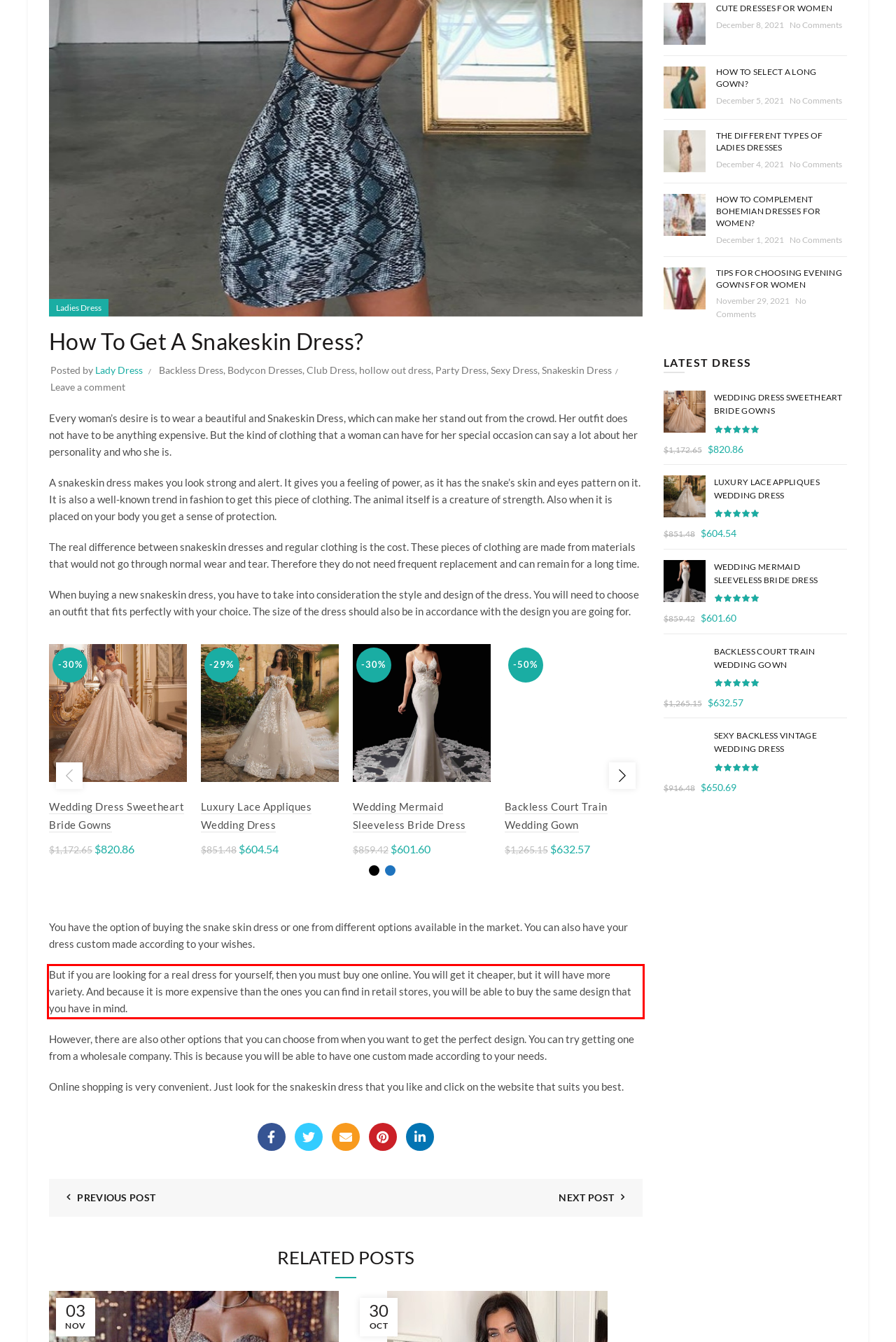In the given screenshot, locate the red bounding box and extract the text content from within it.

But if you are looking for a real dress for yourself, then you must buy one online. You will get it cheaper, but it will have more variety. And because it is more expensive than the ones you can find in retail stores, you will be able to buy the same design that you have in mind.